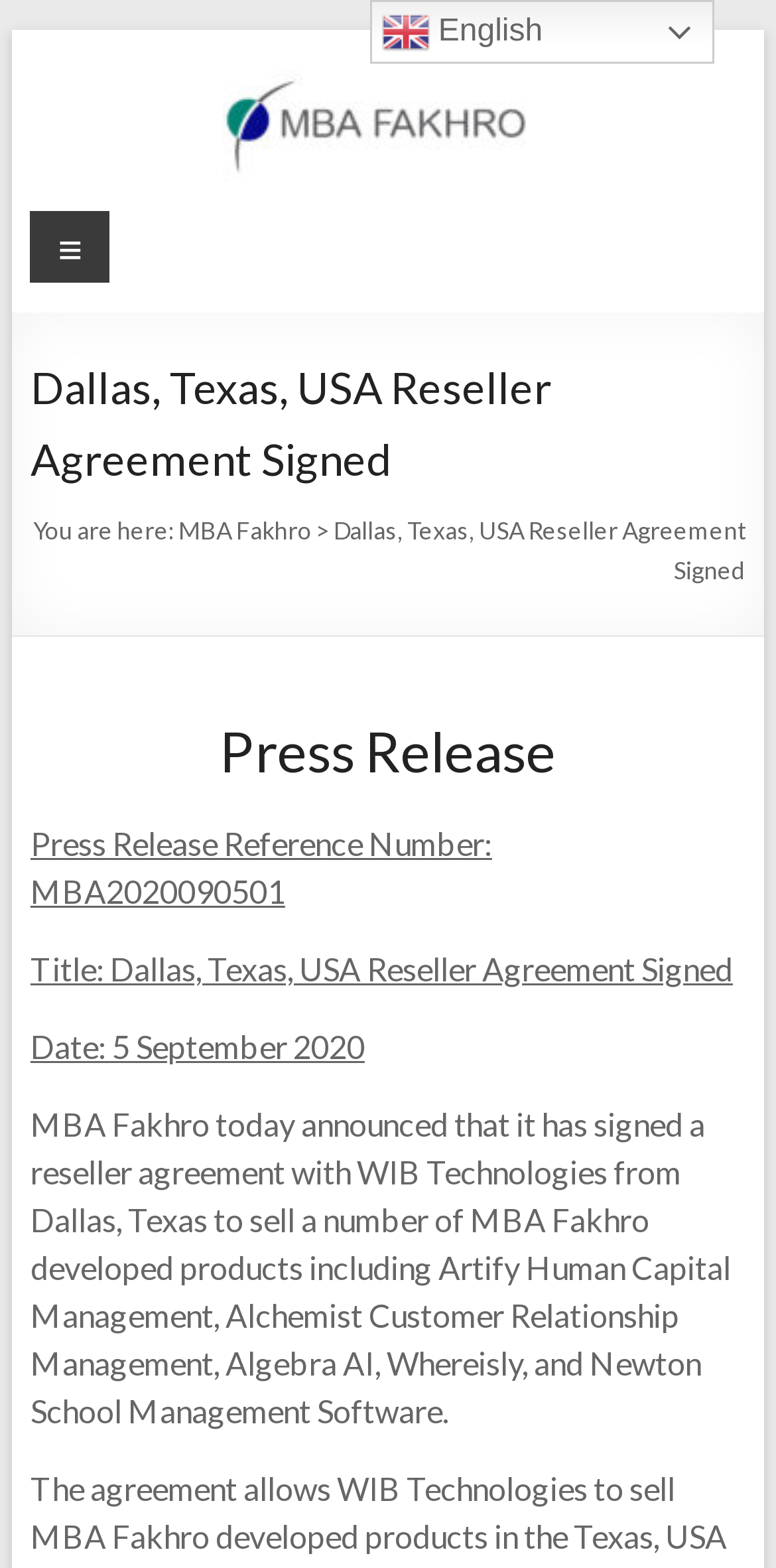Answer the question below in one word or phrase:
What language is the webpage in?

English